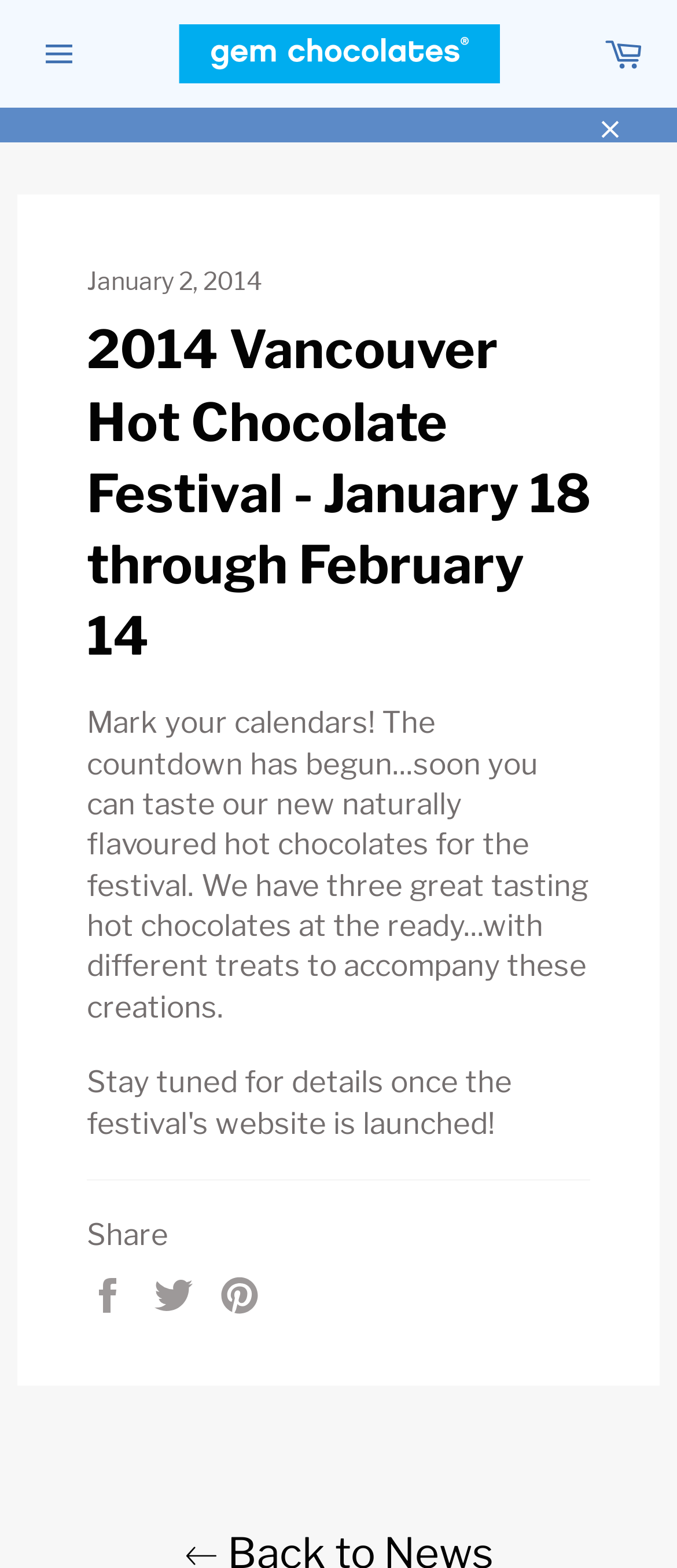Identify and provide the bounding box for the element described by: "Share on Facebook".

[0.128, 0.813, 0.2, 0.835]